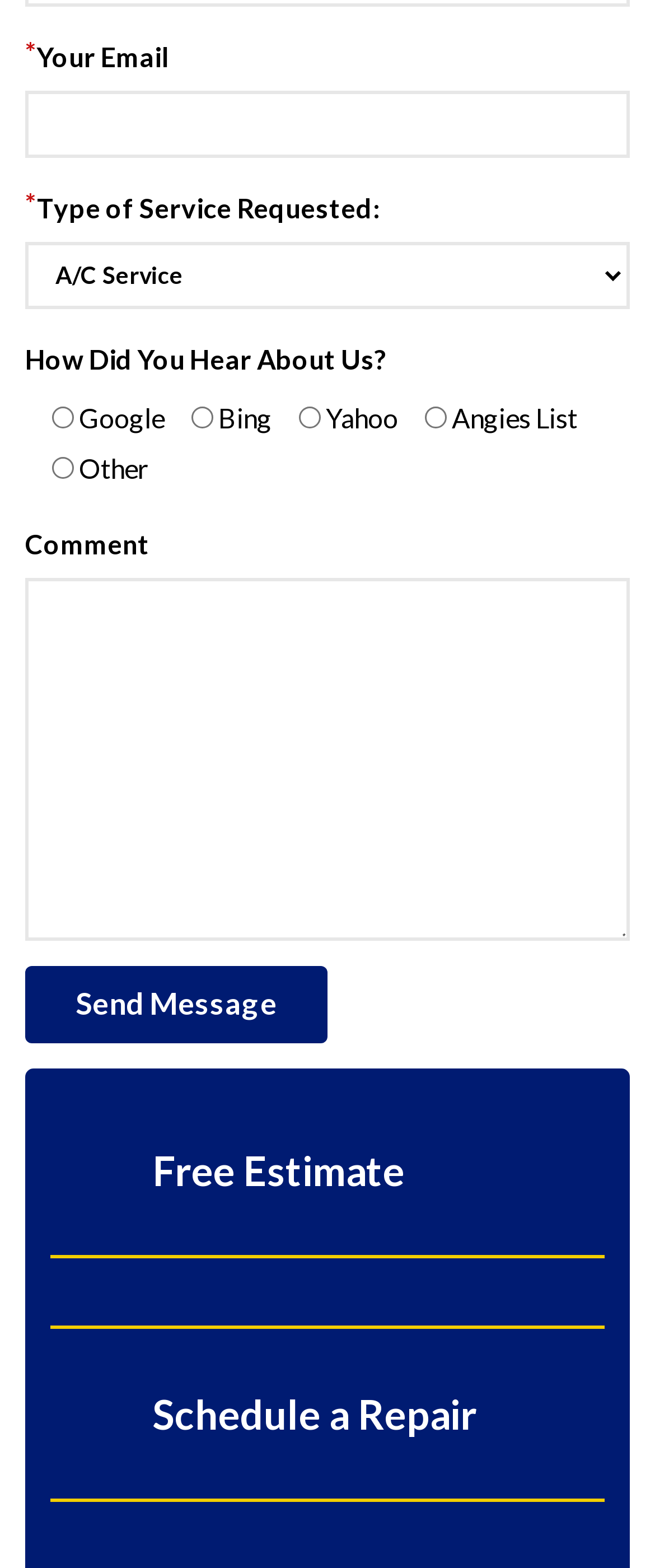Pinpoint the bounding box coordinates of the clickable area necessary to execute the following instruction: "Select a type of service". The coordinates should be given as four float numbers between 0 and 1, namely [left, top, right, bottom].

[0.038, 0.154, 0.962, 0.197]